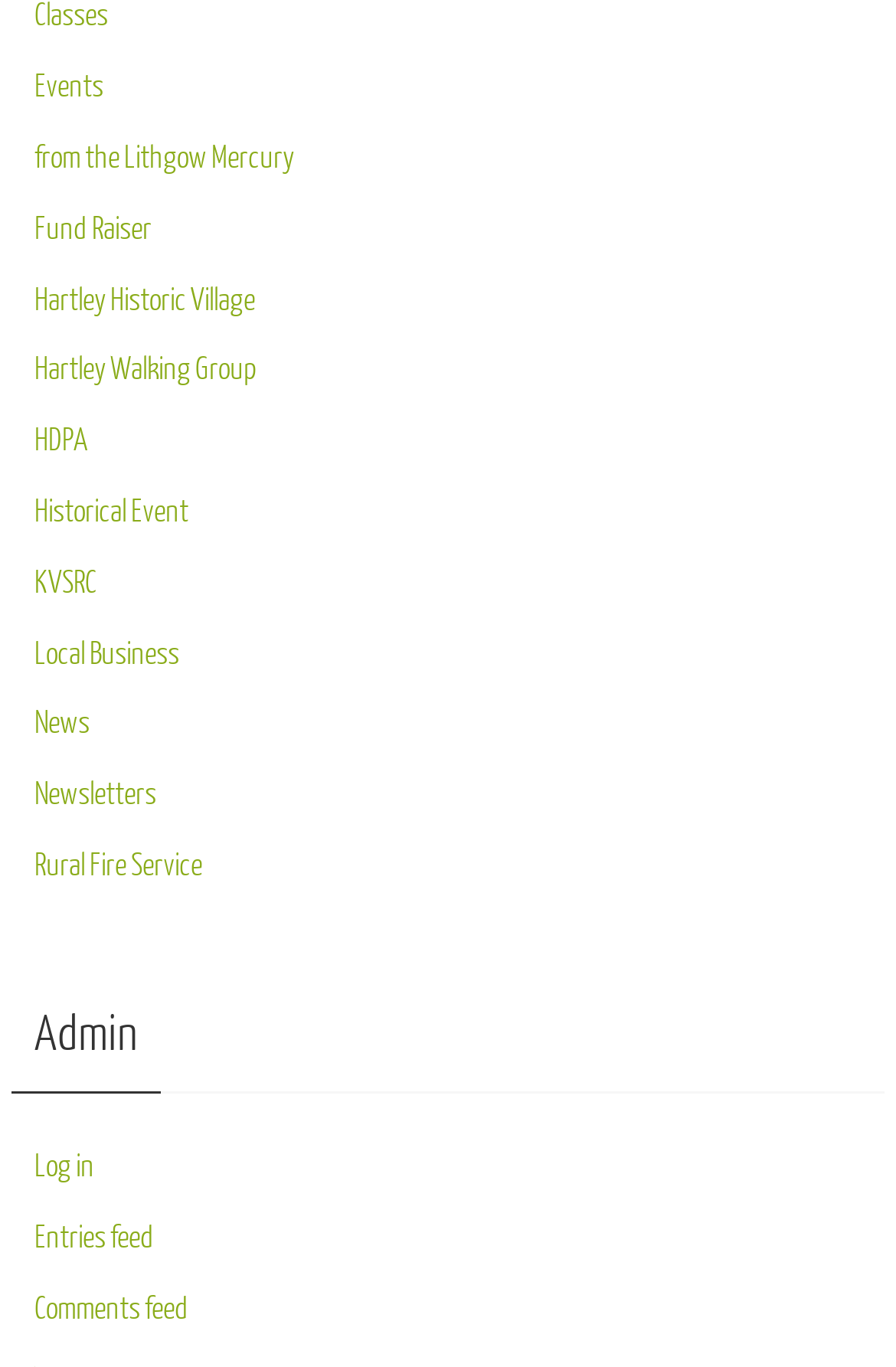Identify the bounding box coordinates of the part that should be clicked to carry out this instruction: "View organizational chart".

None